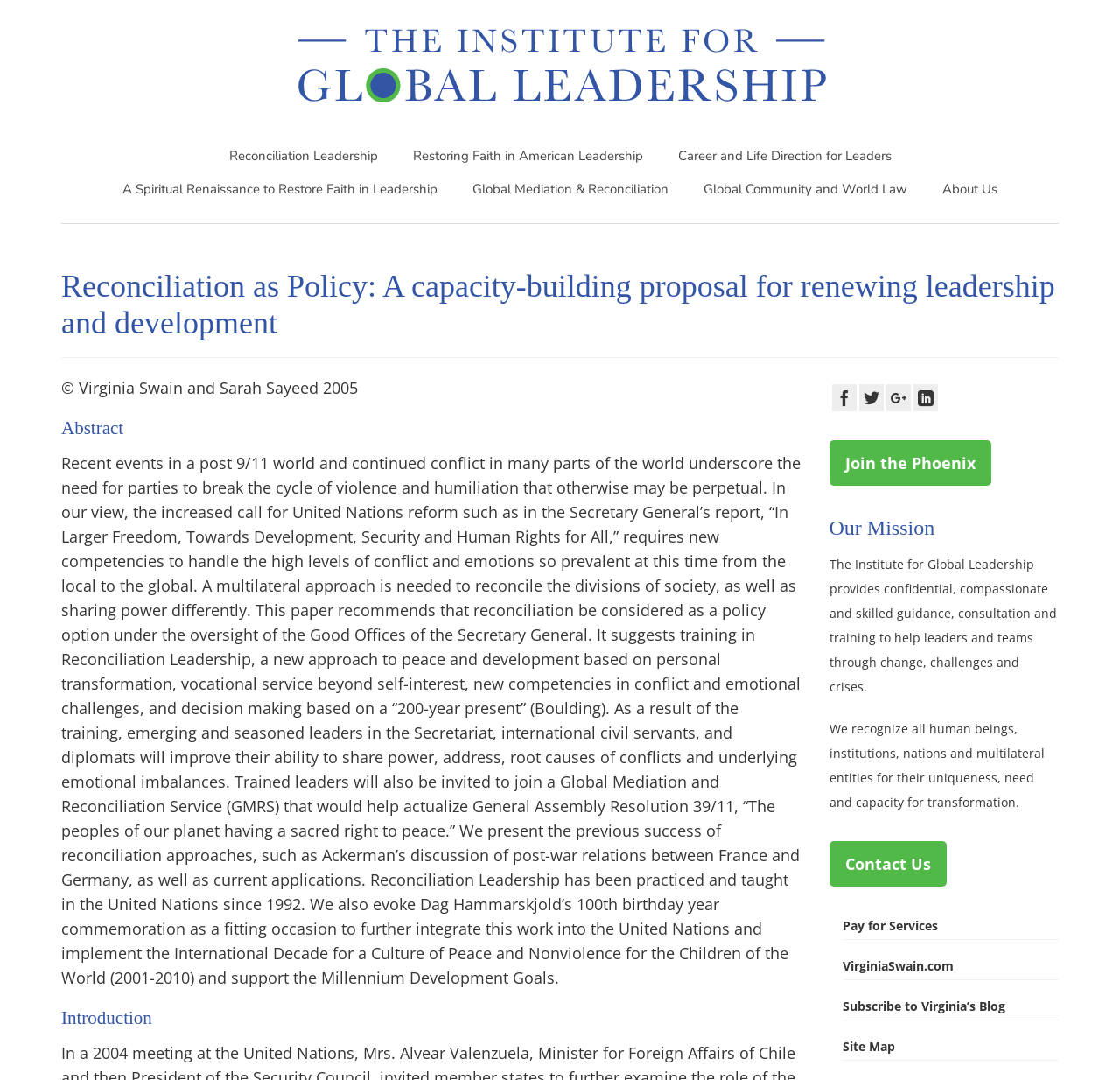Please provide the bounding box coordinates for the element that needs to be clicked to perform the following instruction: "Read the abstract of the paper". The coordinates should be given as four float numbers between 0 and 1, i.e., [left, top, right, bottom].

[0.055, 0.383, 0.717, 0.409]